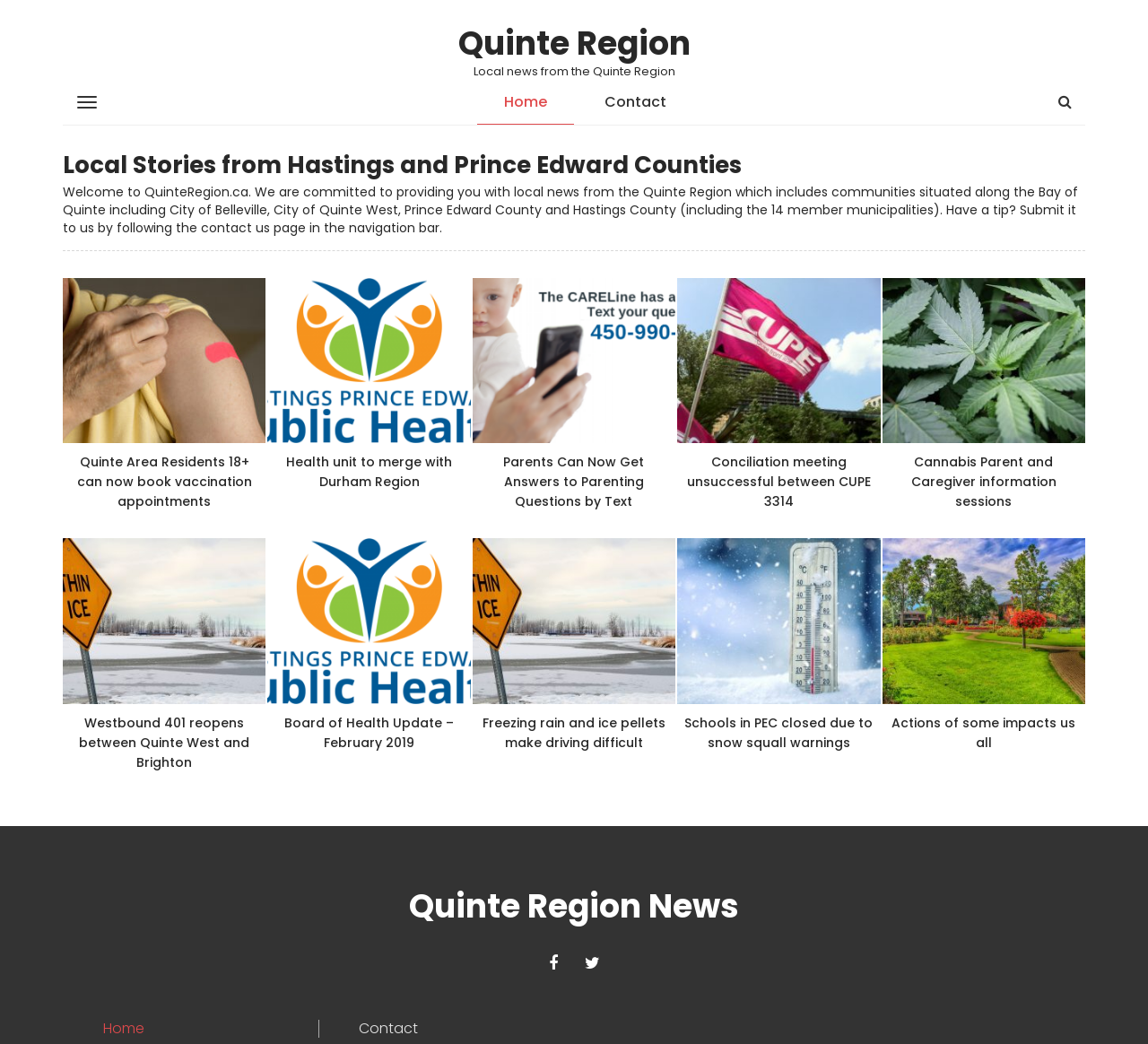Please identify the bounding box coordinates of the element that needs to be clicked to execute the following command: "Click on the 'Home' link". Provide the bounding box using four float numbers between 0 and 1, formatted as [left, top, right, bottom].

[0.415, 0.077, 0.5, 0.119]